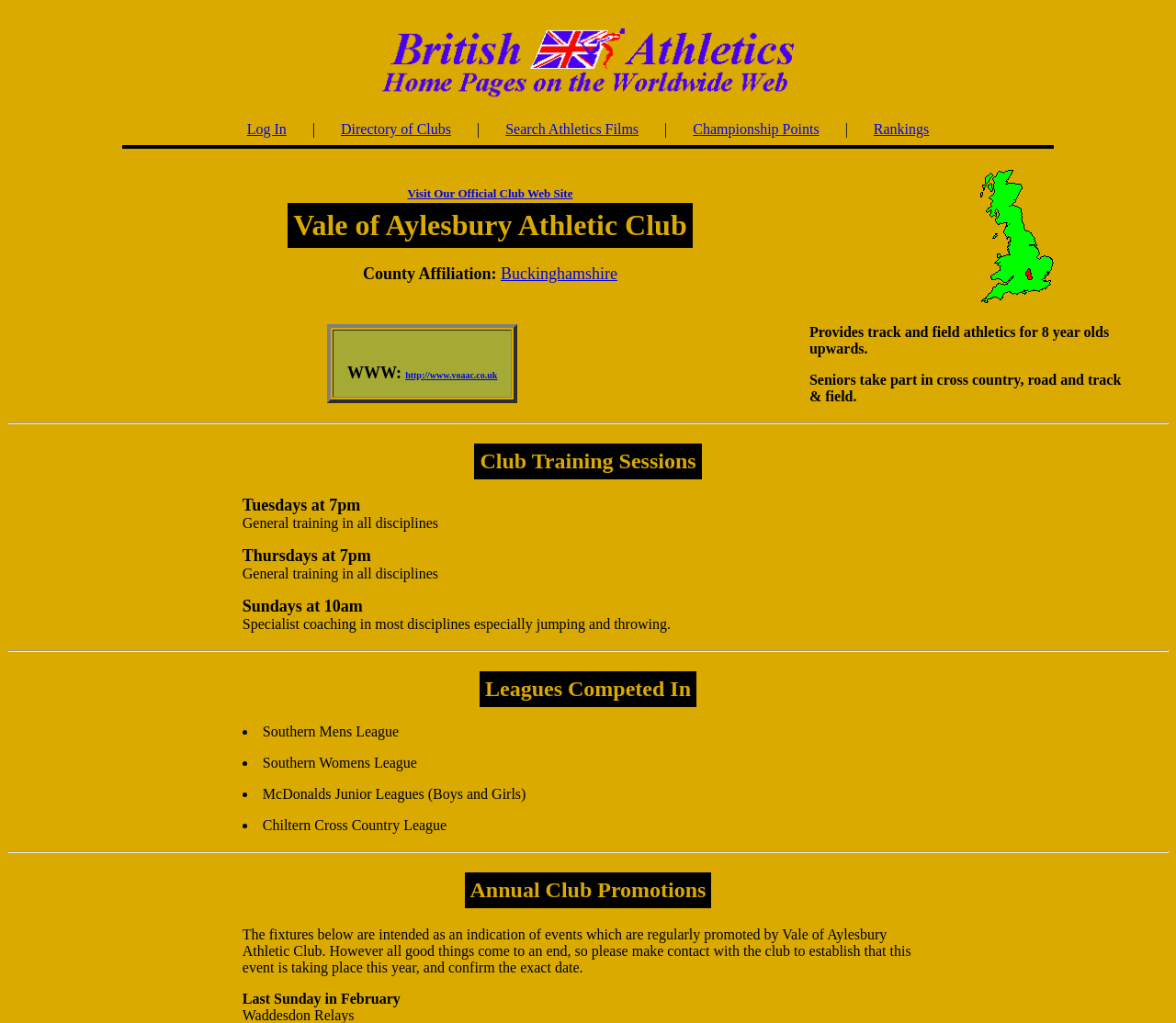Please provide a detailed answer to the question below by examining the image:
What is the name of the athletic club?

The name of the athletic club can be found in the LayoutTableCell element with the text 'Visit Our Official Club Web Site Vale of Aylesbury Athletic Club County Affiliation: Buckinghamshire'. The club name is 'Vale of Aylesbury Athletic Club'.